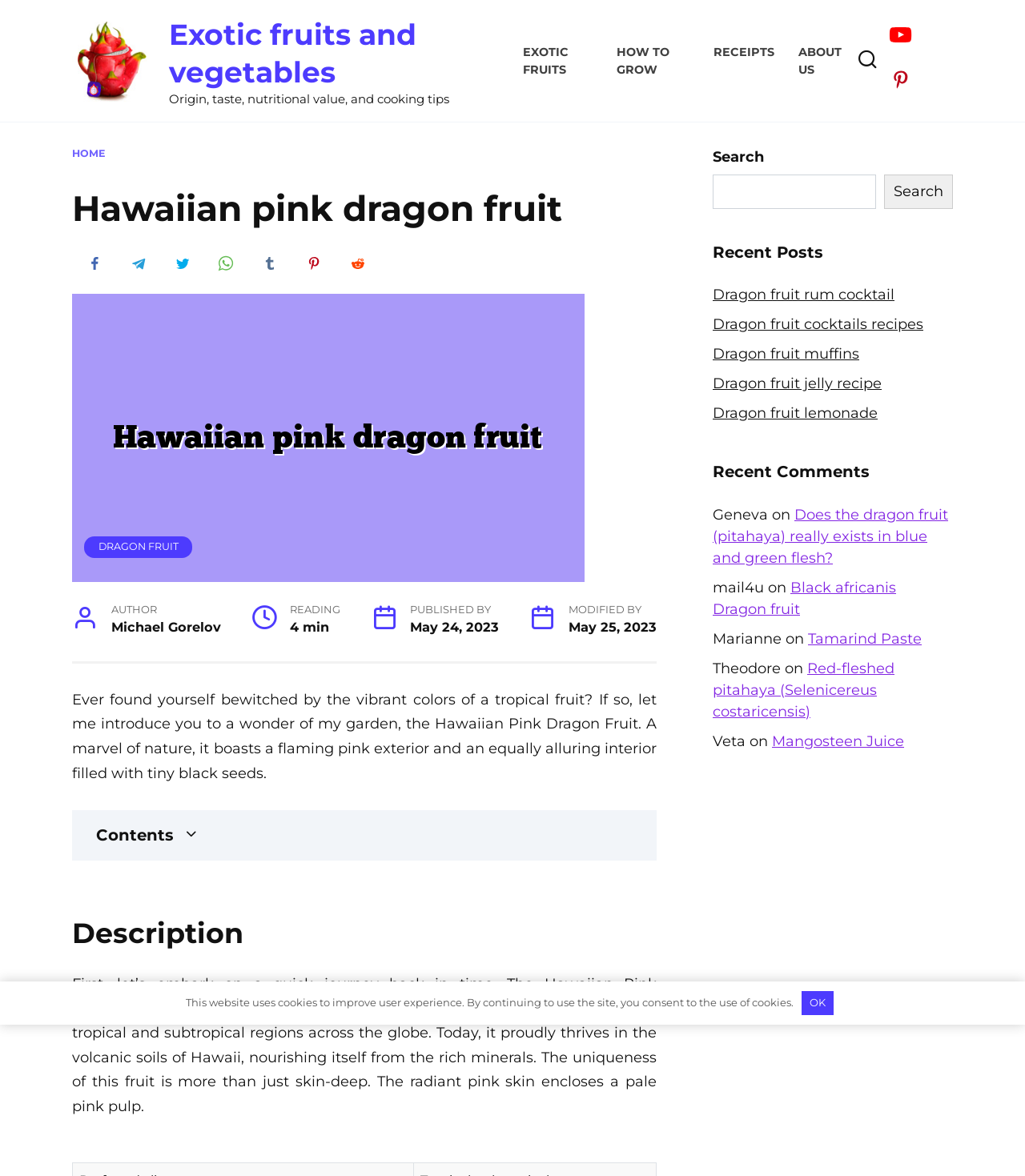What is the author of the article?
Based on the screenshot, give a detailed explanation to answer the question.

I found the author's name by looking at the 'AUTHOR' section, which lists 'Michael Gorelov' as the author of the article.